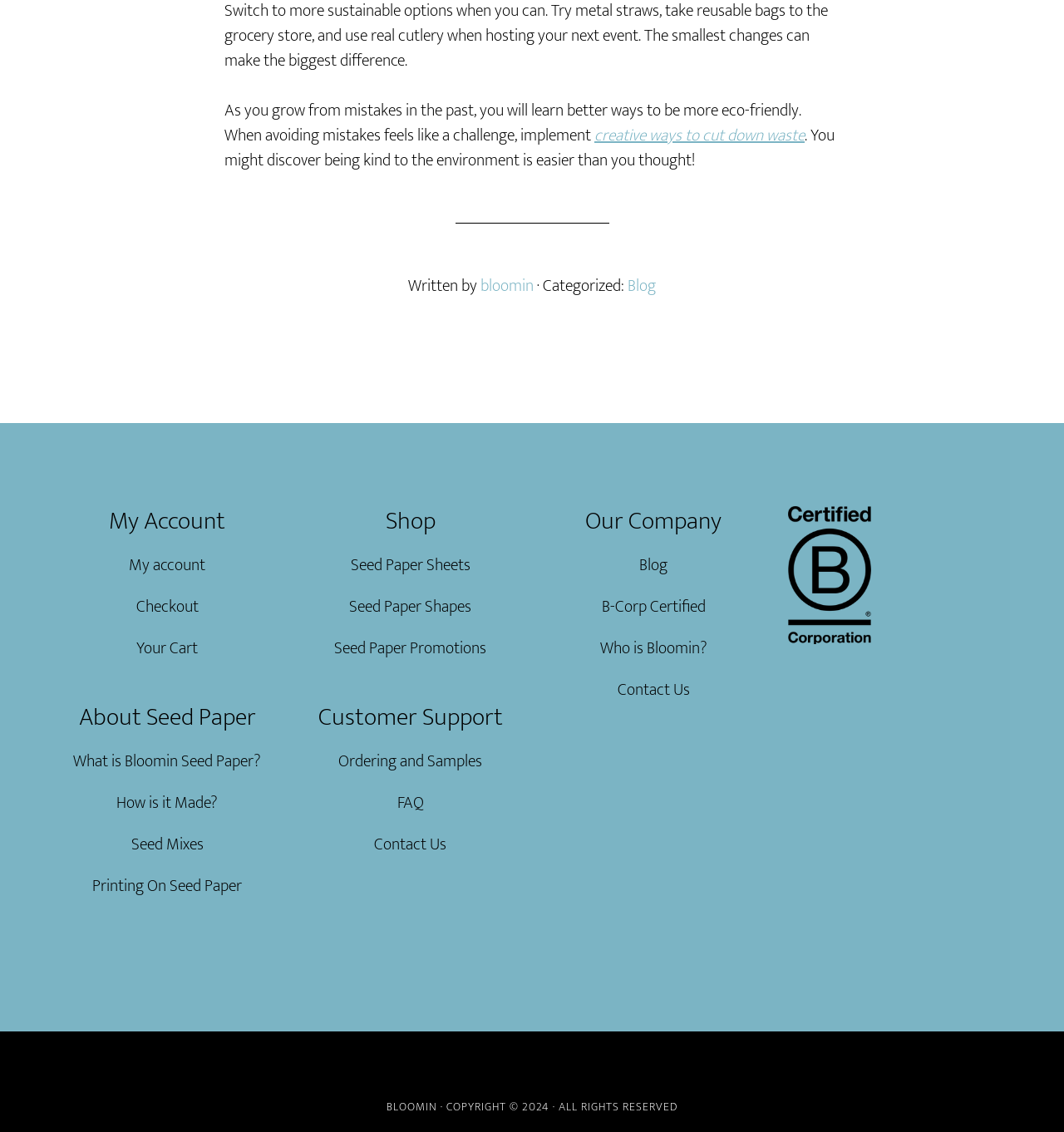Determine the bounding box coordinates of the target area to click to execute the following instruction: "read about 'What is Bloomin Seed Paper?'."

[0.069, 0.66, 0.246, 0.685]